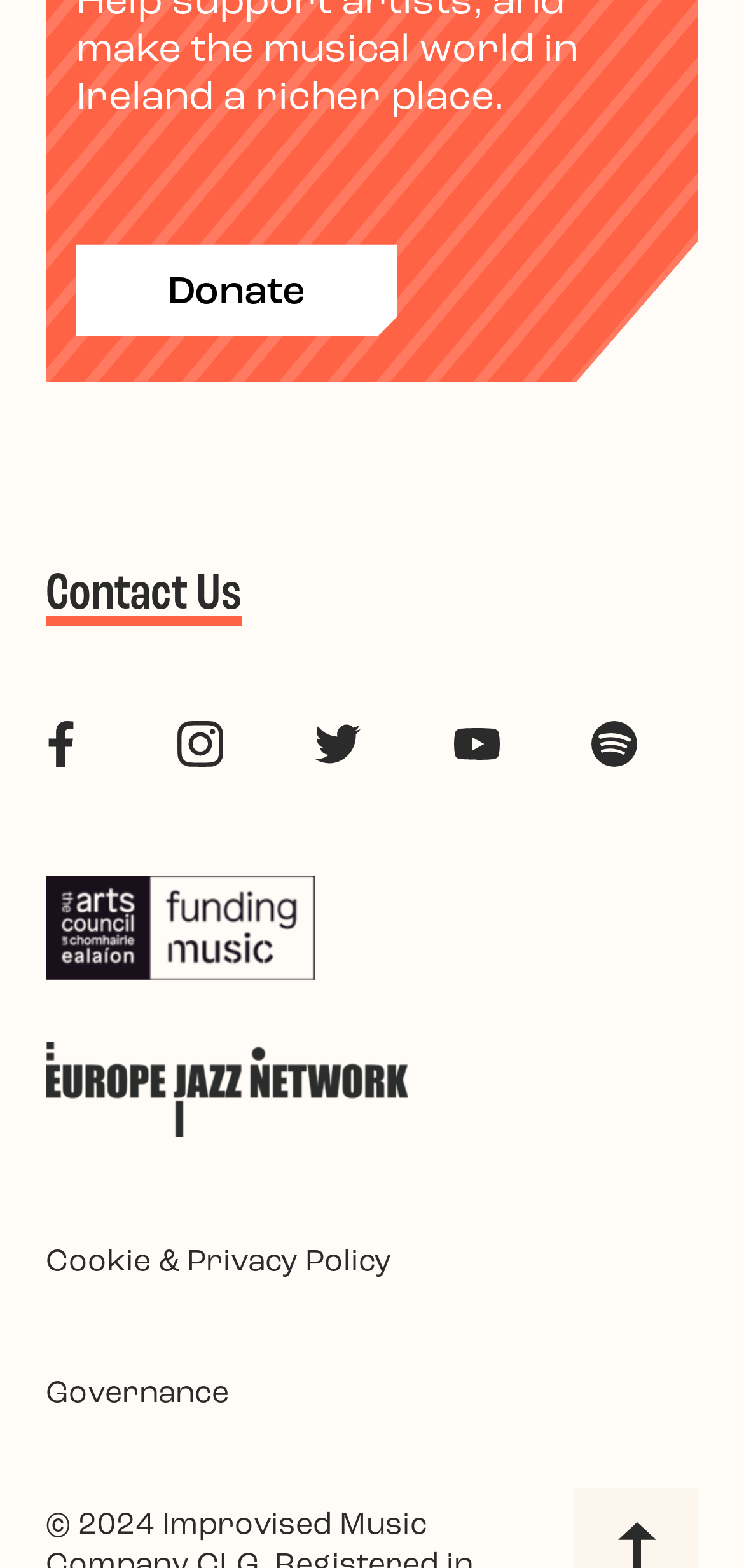Please find the bounding box for the following UI element description. Provide the coordinates in (top-left x, top-left y, bottom-right x, bottom-right y) format, with values between 0 and 1: alt="Arts council funding music logo"

[0.062, 0.581, 0.423, 0.604]